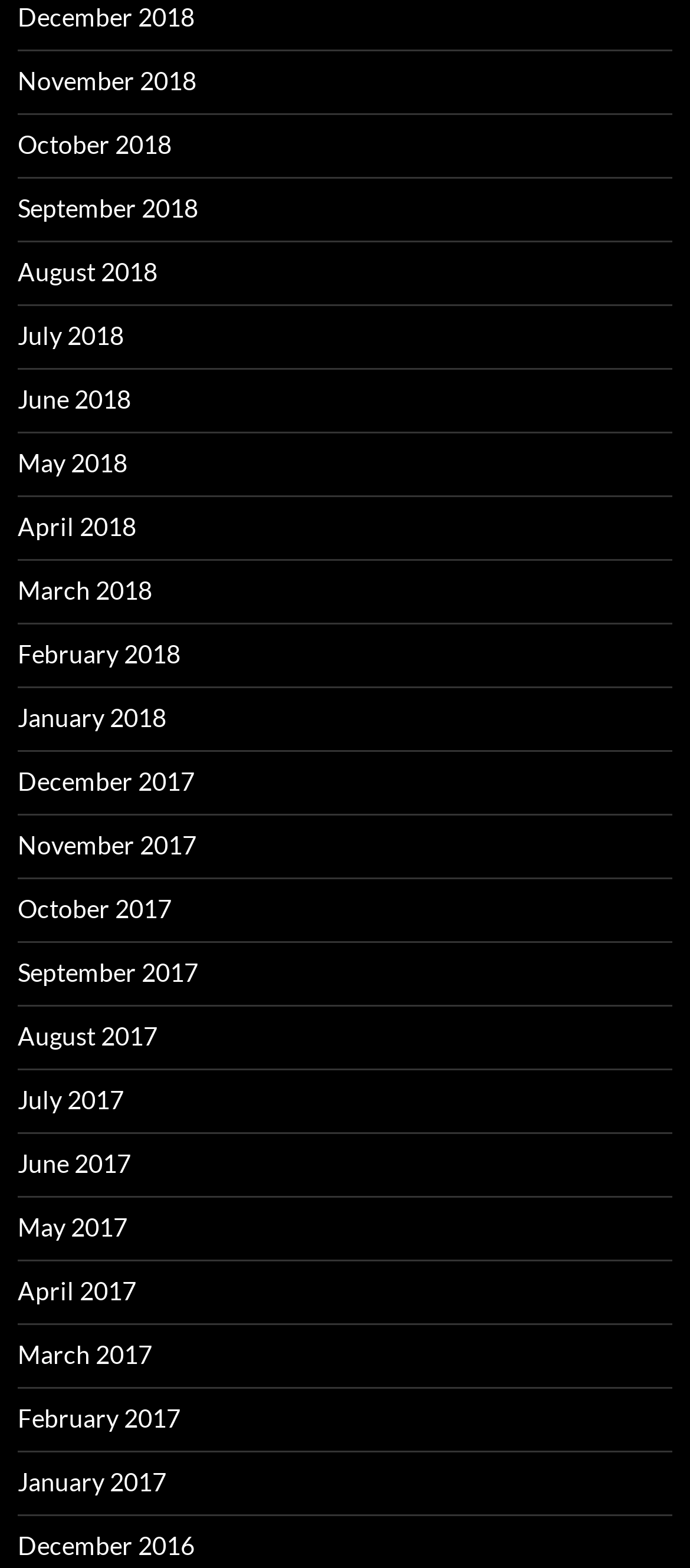Locate the bounding box for the described UI element: "October 2018". Ensure the coordinates are four float numbers between 0 and 1, formatted as [left, top, right, bottom].

[0.026, 0.082, 0.249, 0.102]